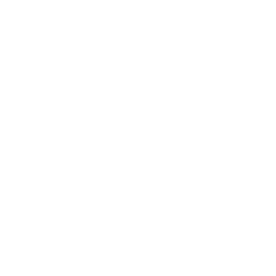Elaborate on the various elements present in the image.

The image features an abstract white backdrop that serves as a versatile design element, suitable for presentation purposes or website aesthetics. It conveys a sense of simplicity and elegance, providing a clean canvas that enhances content visibility. This type of background is commonly used in various settings such as corporate presentations, educational materials, or creative portfolios. The overall composition is minimalist, allowing other visual elements to stand out effectively against its backdrop.